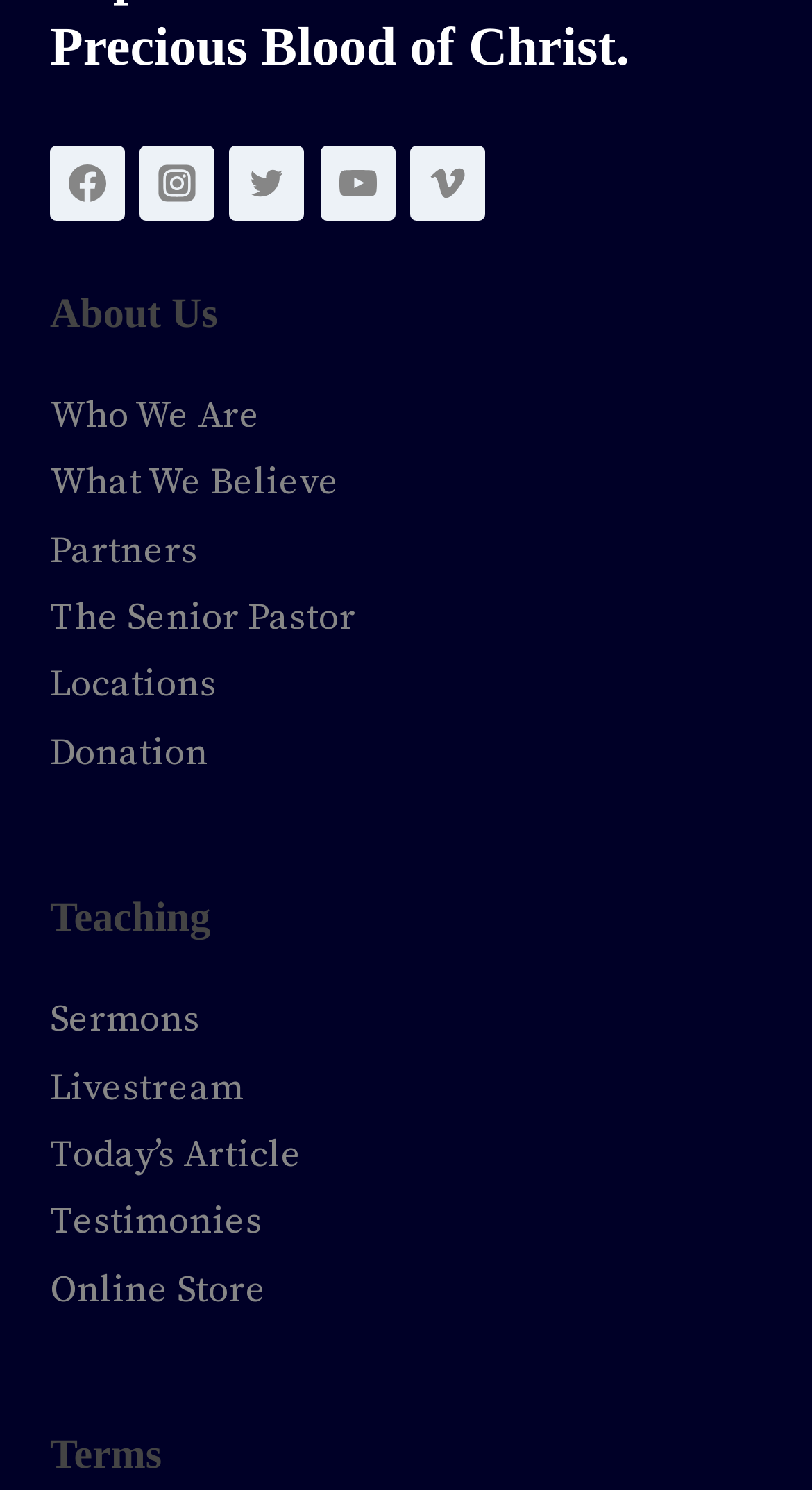Please identify the bounding box coordinates of the element on the webpage that should be clicked to follow this instruction: "Explore the Oceanic Insight image". The bounding box coordinates should be given as four float numbers between 0 and 1, formatted as [left, top, right, bottom].

None